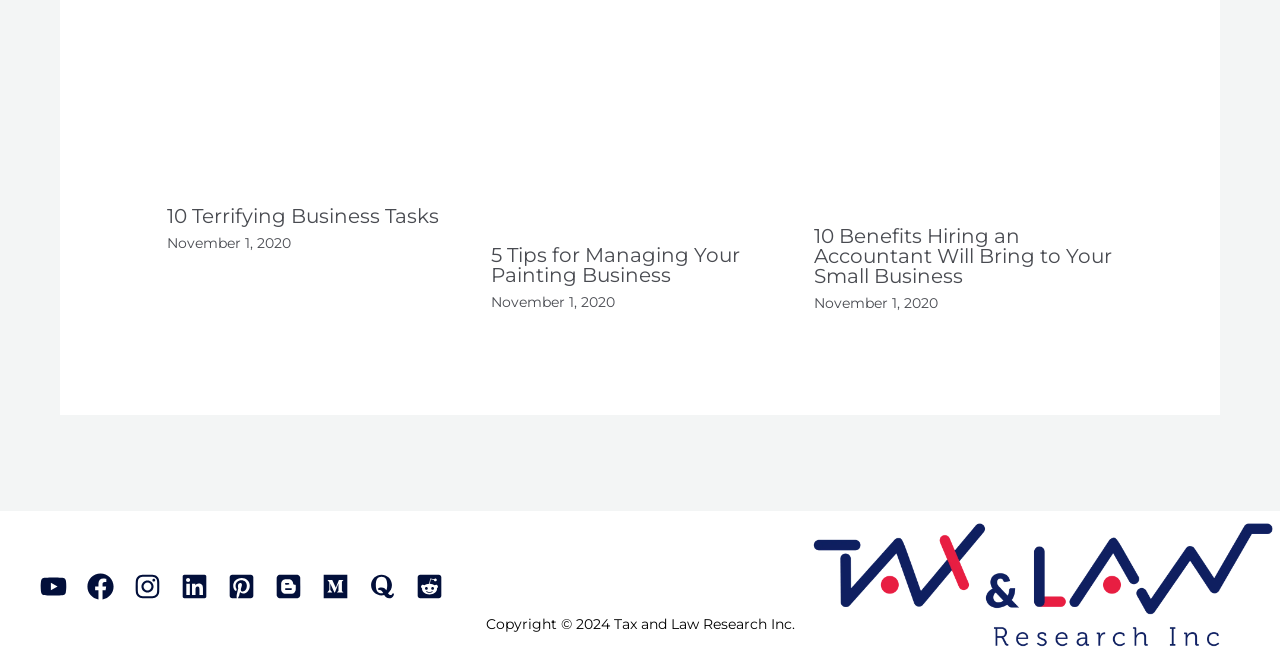What is the topic of the first article?
Analyze the screenshot and provide a detailed answer to the question.

The first article has an image with the description 'insight-spotlight-image-lifelong-learning' and a heading '10 Terrifying Business Tasks', which suggests that the topic of the article is related to lifelong learning and business tasks.